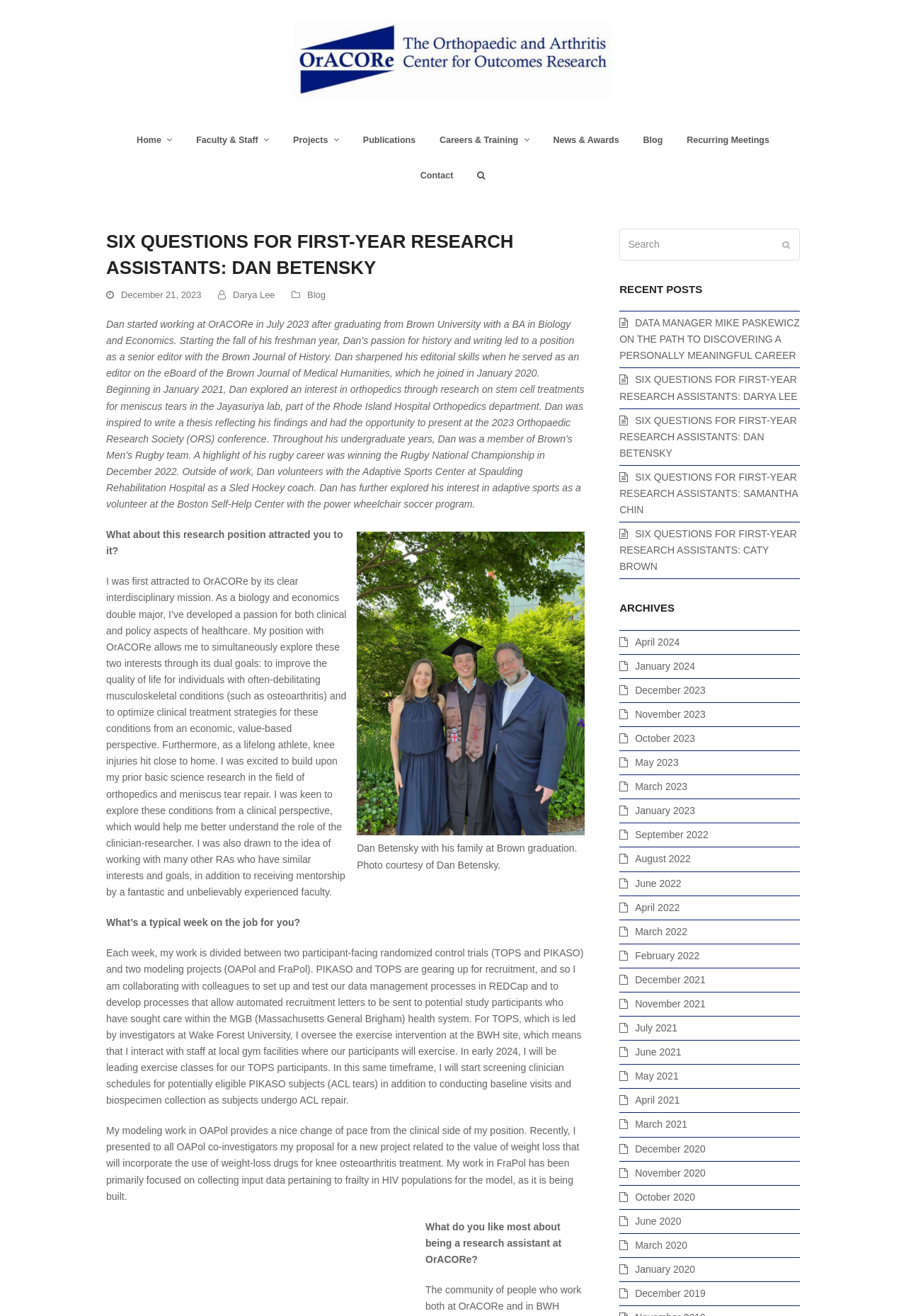Locate the bounding box coordinates of the area that needs to be clicked to fulfill the following instruction: "Click on the 'Search' button". The coordinates should be in the format of four float numbers between 0 and 1, namely [left, top, right, bottom].

[0.515, 0.12, 0.548, 0.147]